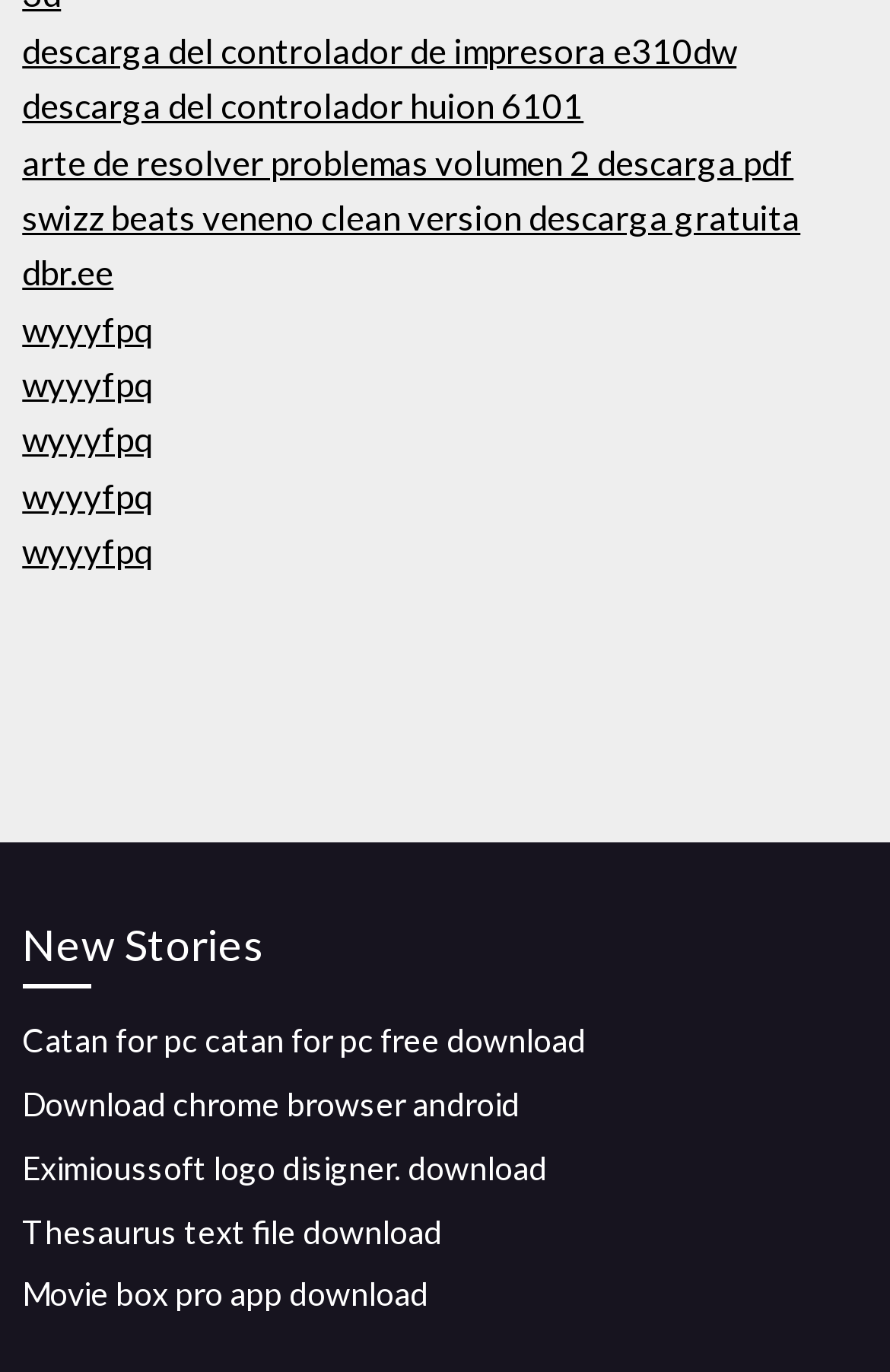Determine the bounding box coordinates for the region that must be clicked to execute the following instruction: "Download the chrome browser for android".

[0.025, 0.791, 0.584, 0.819]